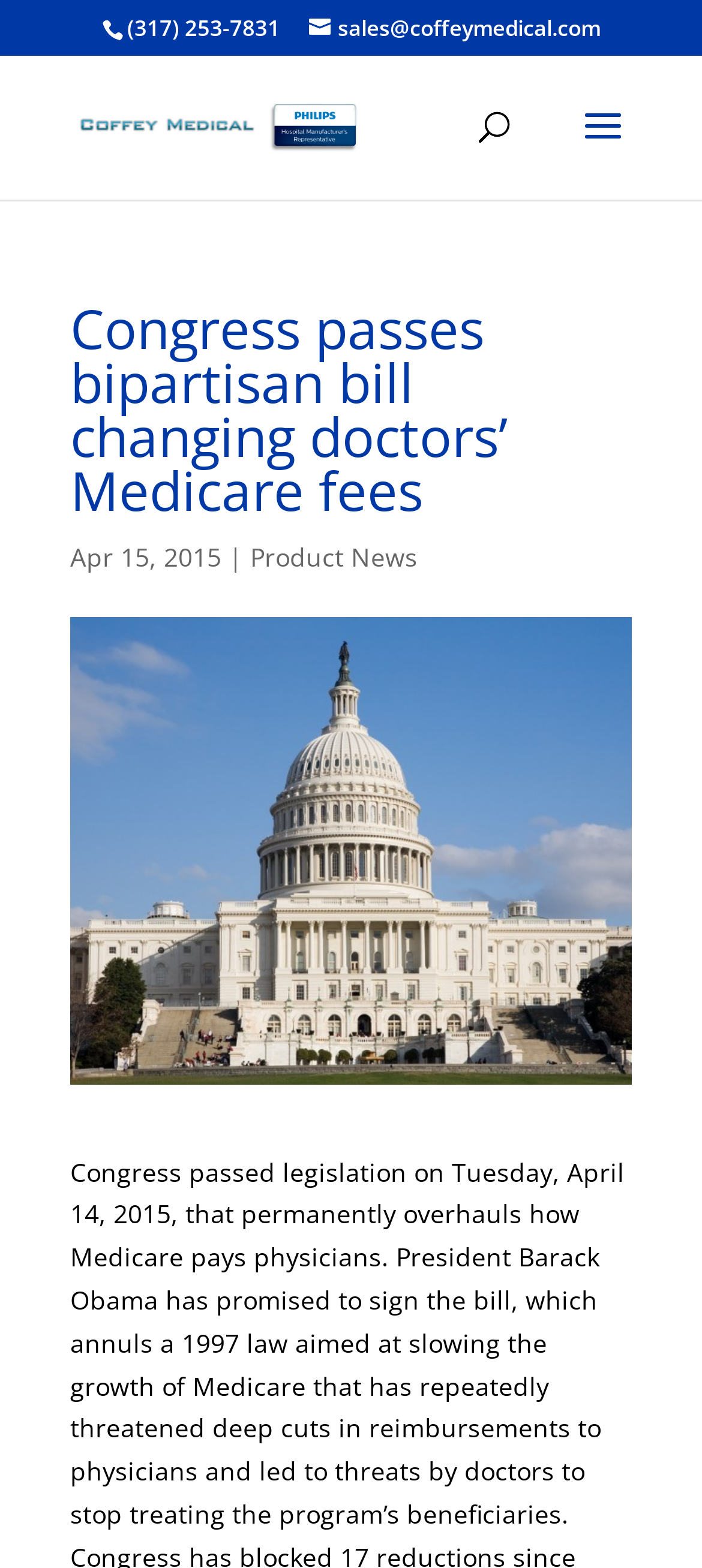Refer to the image and provide an in-depth answer to the question:
What is the date of the news article?

I found the date of the news article by looking at the section below the main heading, where I saw a static text element with the date 'Apr 15, 2015'.